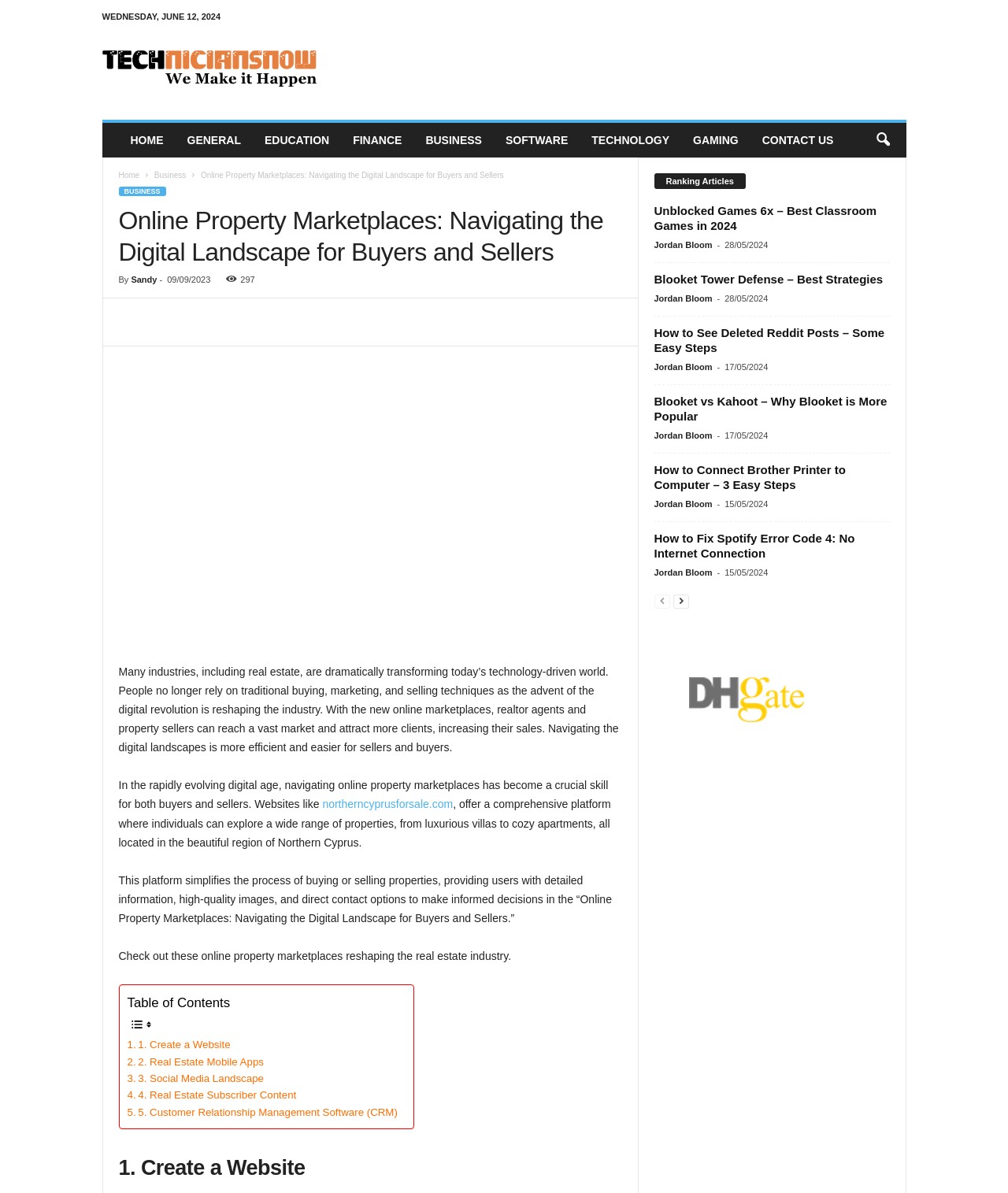What is the author of the article 'Online Property Marketplaces: Navigating the Digital Landscape for Buyers and Sellers'?
Based on the image, respond with a single word or phrase.

Sandy